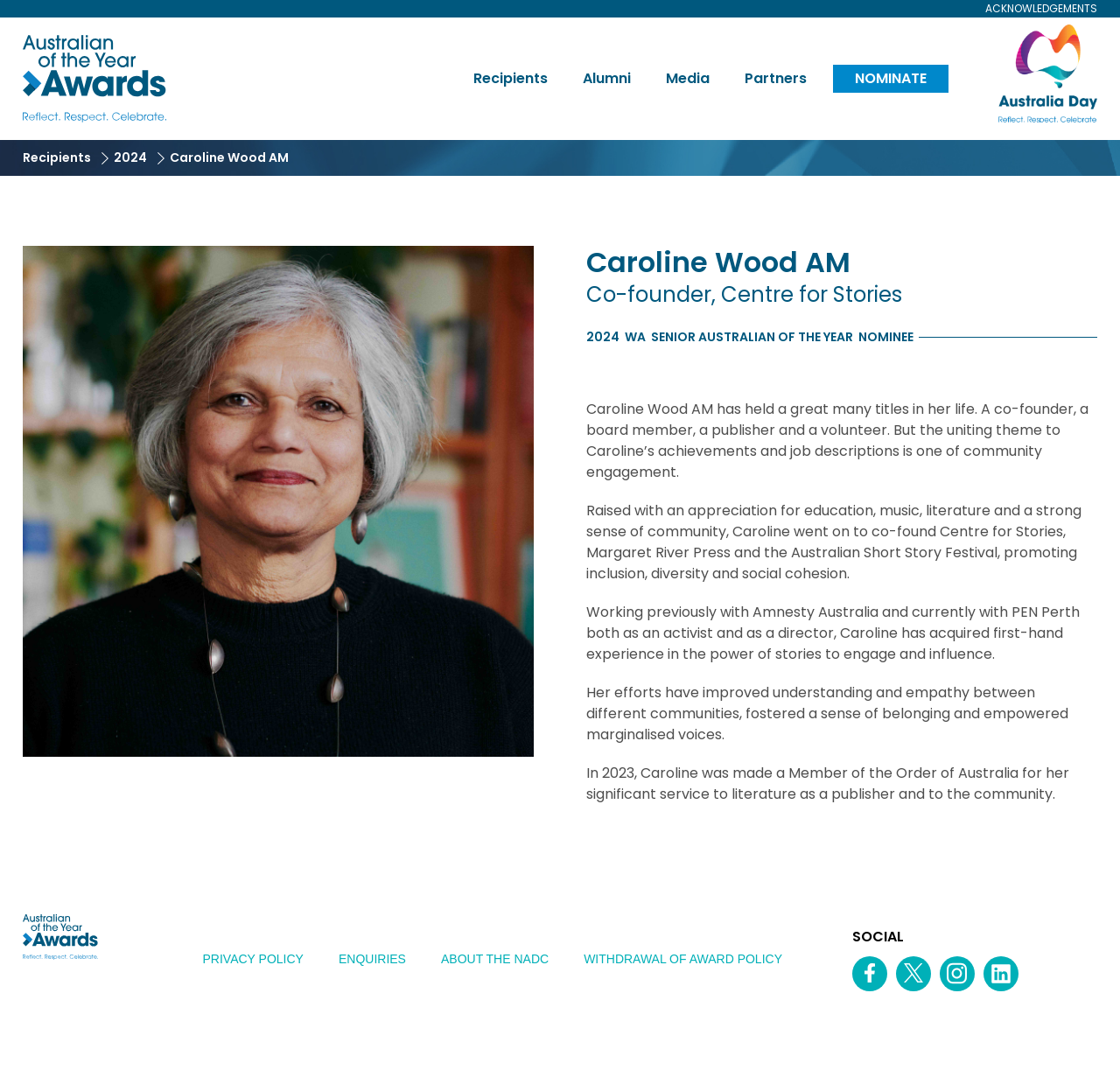Given the webpage screenshot and the description, determine the bounding box coordinates (top-left x, top-left y, bottom-right x, bottom-right y) that define the location of the UI element matching this description: Privacy Policy

[0.165, 0.872, 0.287, 0.885]